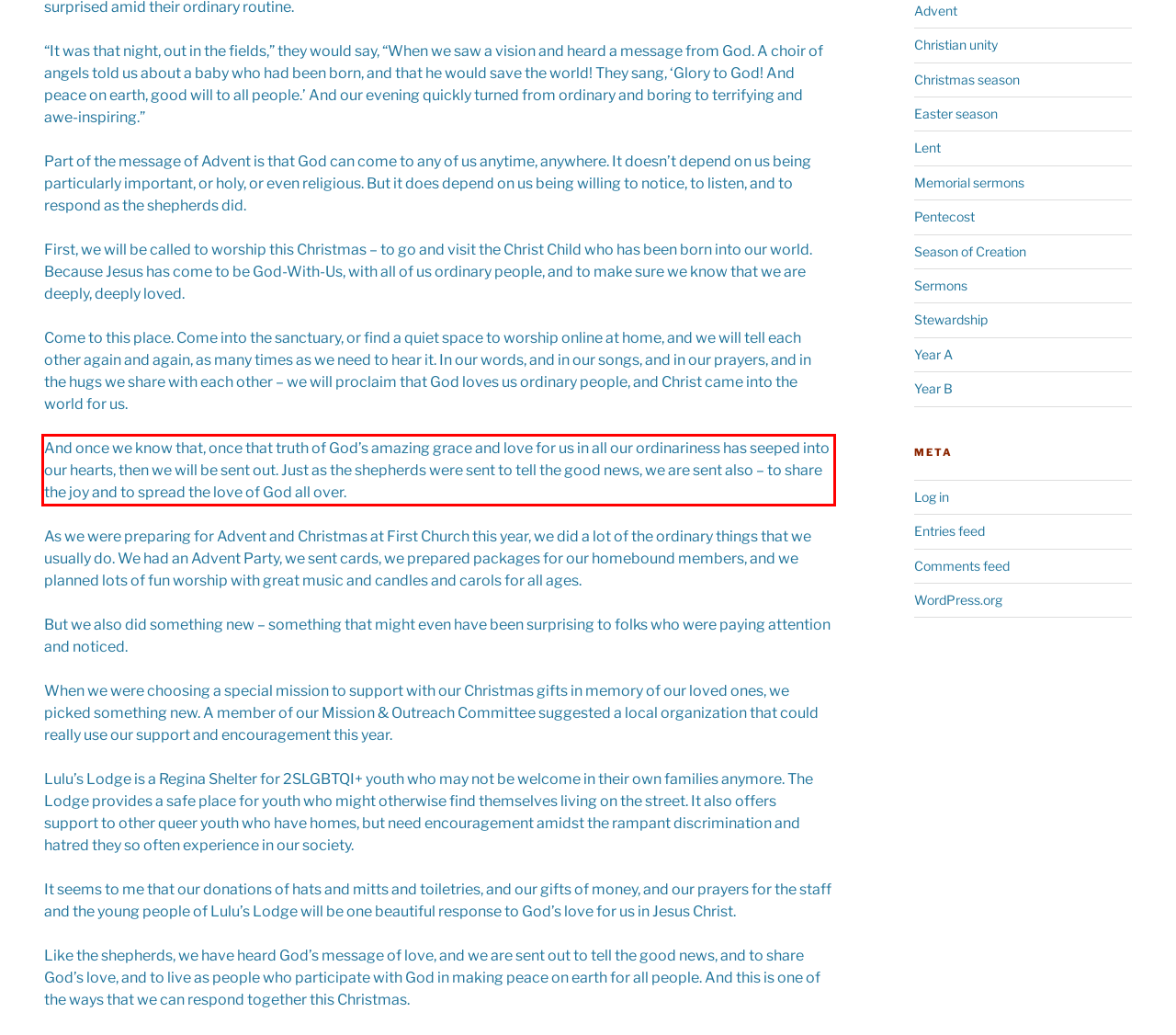You are given a screenshot with a red rectangle. Identify and extract the text within this red bounding box using OCR.

And once we know that, once that truth of God’s amazing grace and love for us in all our ordinariness has seeped into our hearts, then we will be sent out. Just as the shepherds were sent to tell the good news, we are sent also – to share the joy and to spread the love of God all over.